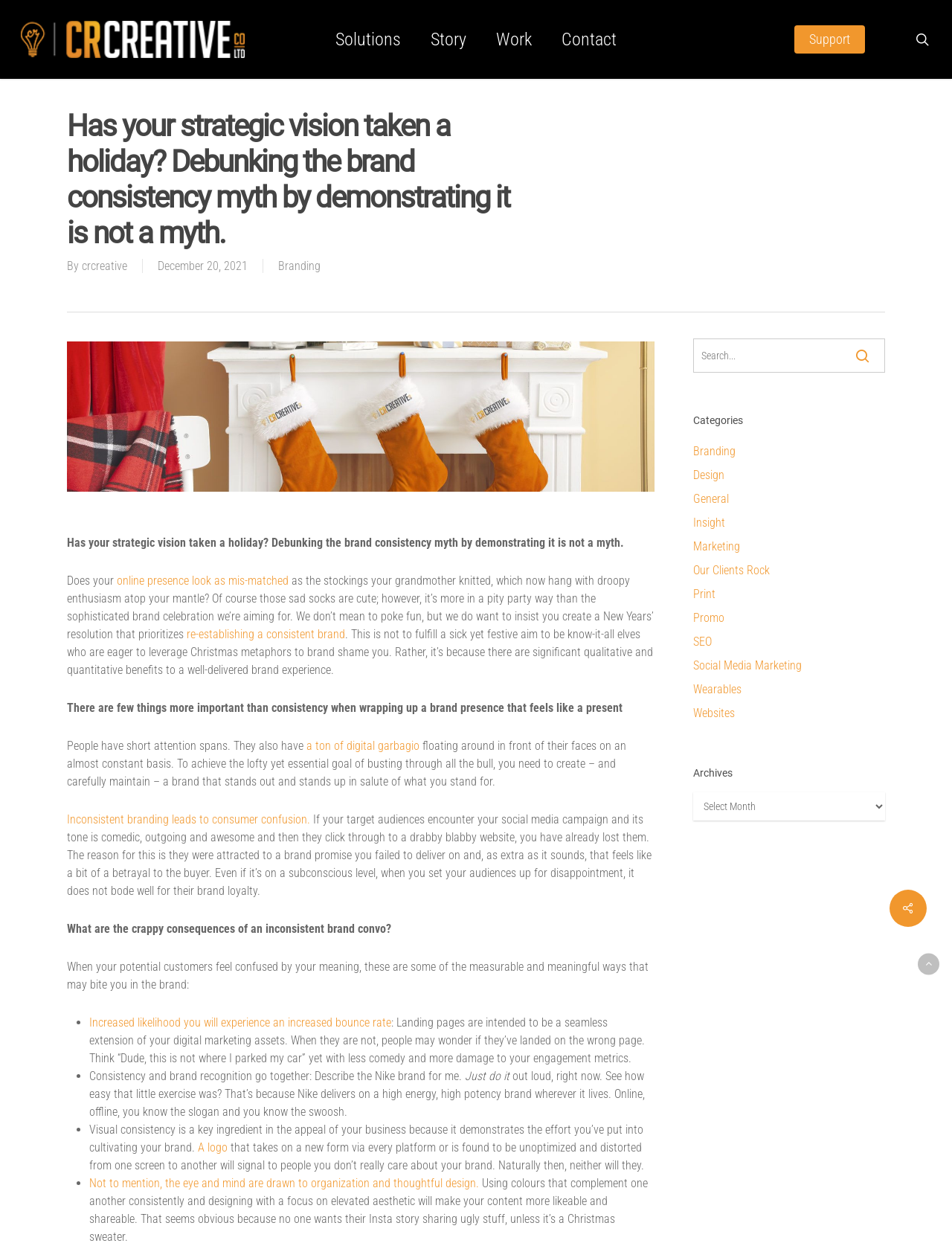Analyze and describe the webpage in a detailed narrative.

This webpage is about debunking the brand consistency myth, with a focus on the importance of maintaining a consistent brand presence. At the top of the page, there is a logo and a navigation menu with links to "Solutions", "Story", "Work", "Contact", "Support", and a search icon. 

Below the navigation menu, there is a heading that reads "Debunking the brand consistency myth" followed by a subheading that asks if the reader's strategic vision has taken a holiday. The author's name and date of publication are also displayed.

The main content of the page is divided into several sections. The first section discusses the importance of creating a consistent brand experience, with a humorous analogy about a grandmother's knitted stockings. The text is accompanied by an image related to the topic.

The next section explains the benefits of a well-delivered brand experience, including increased brand recognition and loyalty. It also highlights the consequences of inconsistent branding, such as consumer confusion and a higher bounce rate.

The page then lists several key points about the importance of consistency in branding, including the need for visual consistency, the benefits of a well-designed logo, and the importance of organization and thoughtful design.

On the right-hand side of the page, there is a sidebar with links to various categories, including "Branding", "Design", "General", and others. There is also a section for archives and a search bar.

At the bottom of the page, there is a link to return to the top of the page, as well as a social media icon.